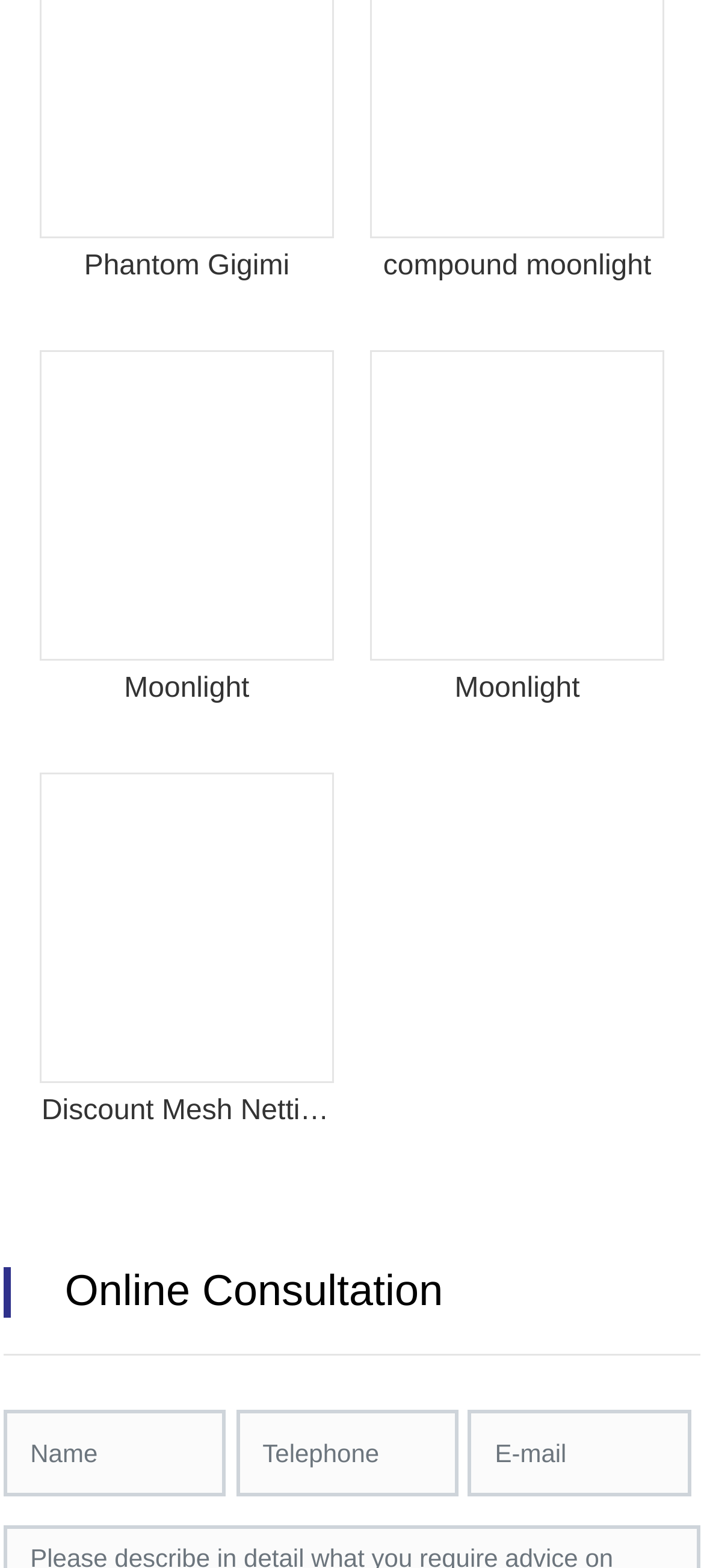Please provide the bounding box coordinate of the region that matches the element description: alt="Phantom Gigimi" title="Phantom Gigimi". Coordinates should be in the format (top-left x, top-left y, bottom-right x, bottom-right y) and all values should be between 0 and 1.

[0.161, 0.042, 0.369, 0.06]